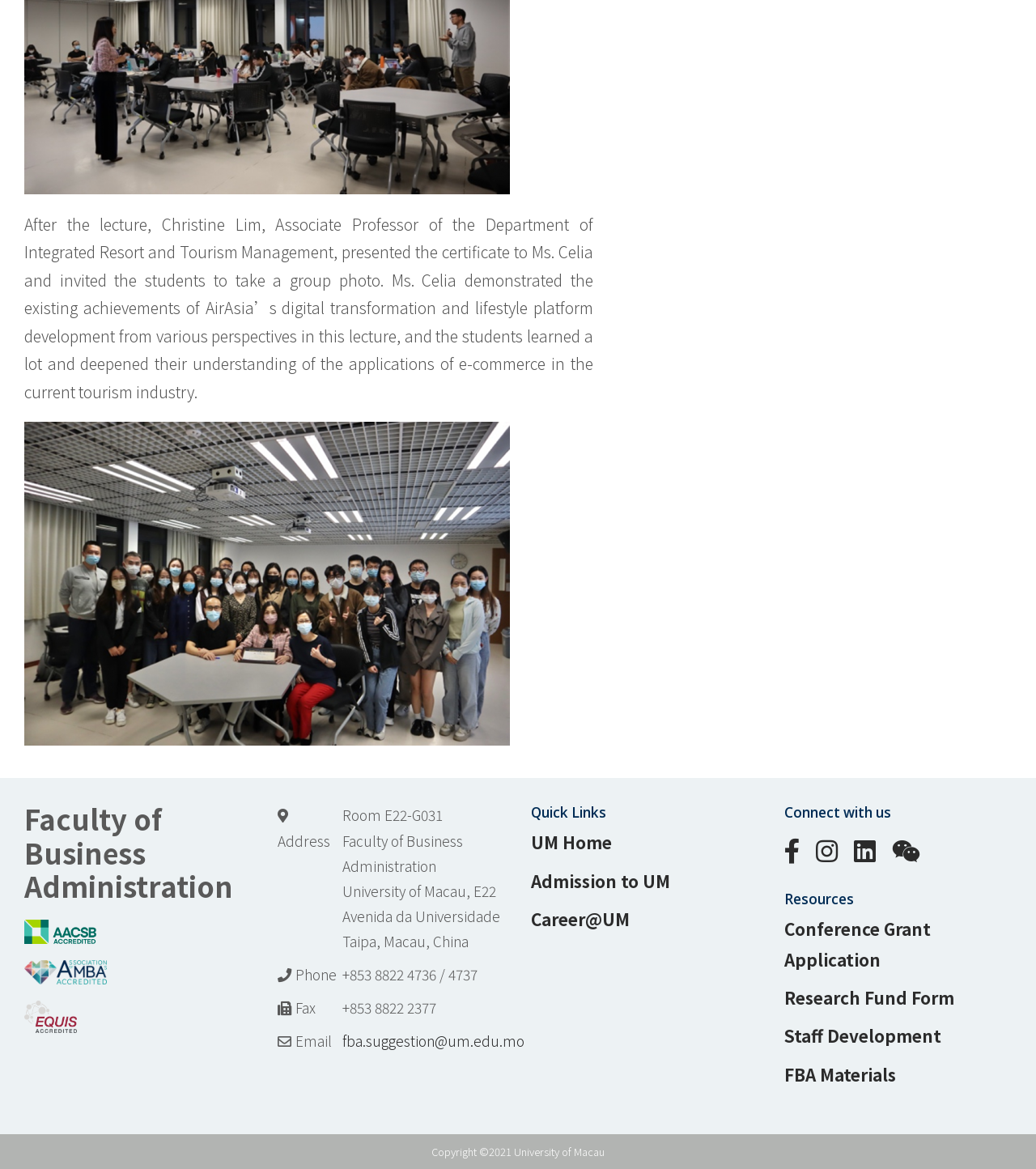Identify the bounding box coordinates of the region that needs to be clicked to carry out this instruction: "Click the 'Faculty of Business Administration' link". Provide these coordinates as four float numbers ranging from 0 to 1, i.e., [left, top, right, bottom].

[0.023, 0.787, 0.116, 0.821]